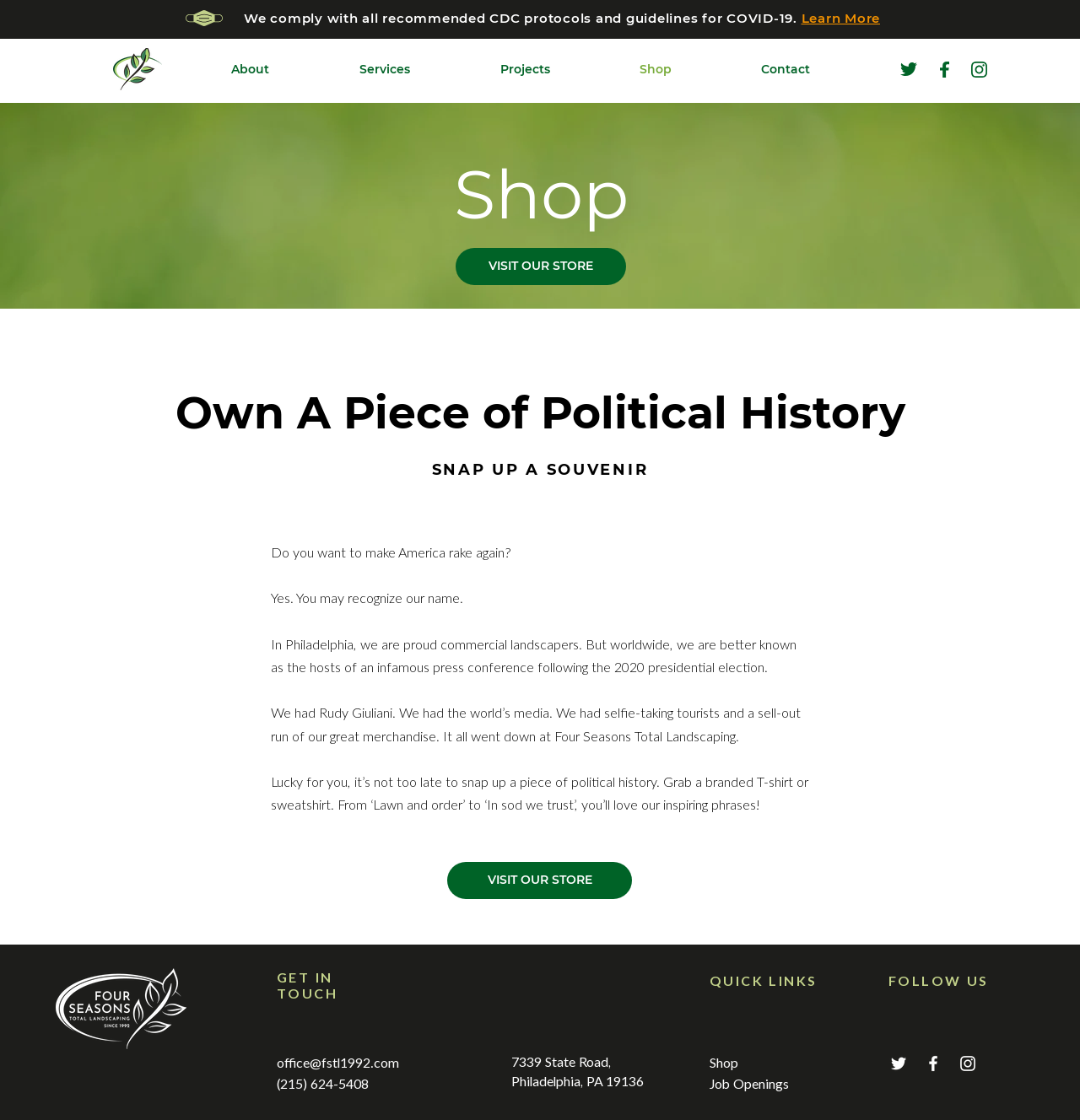Please answer the following question using a single word or phrase: 
What is the name of the lawyer who attended the press conference?

Rudy Giuliani